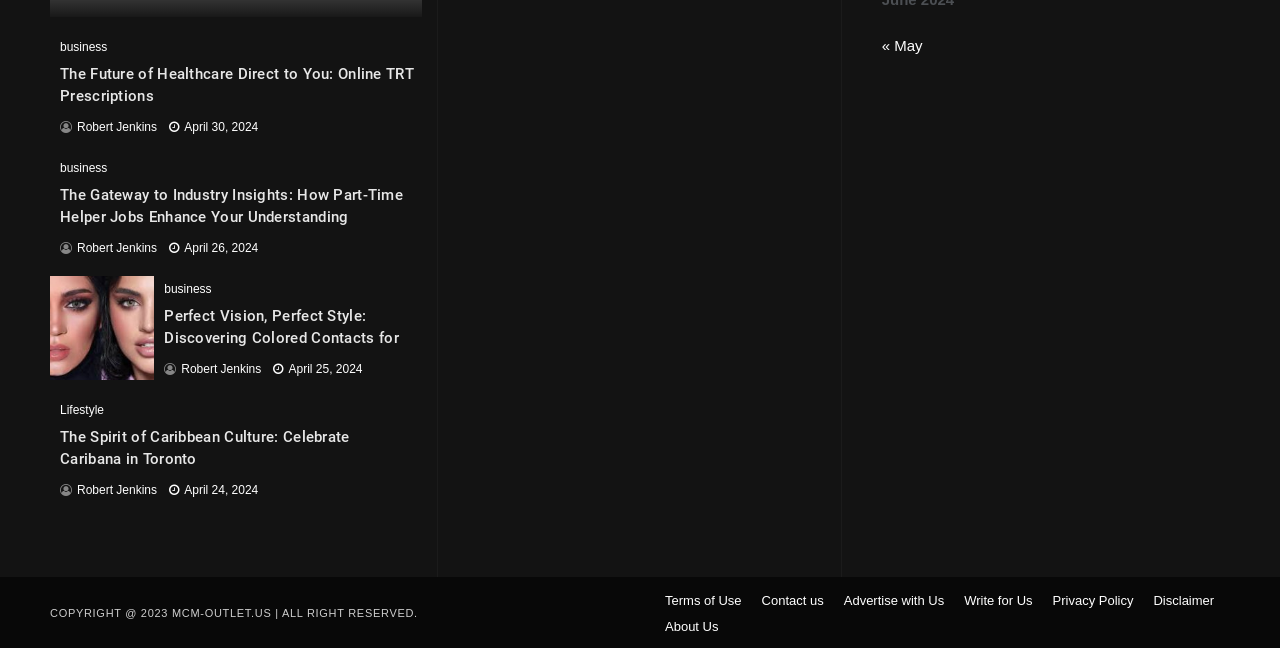Kindly determine the bounding box coordinates for the clickable area to achieve the given instruction: "View the post from April 30, 2024".

[0.132, 0.185, 0.202, 0.207]